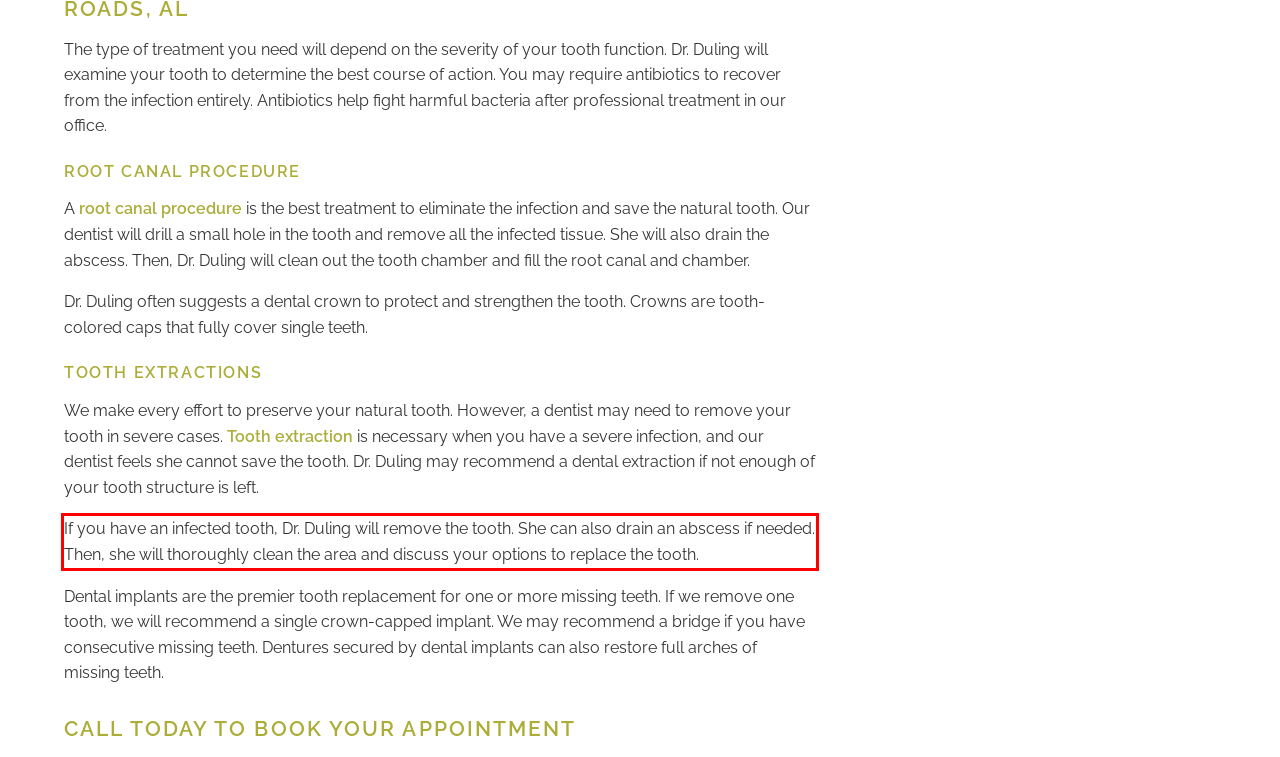Look at the webpage screenshot and recognize the text inside the red bounding box.

If you have an infected tooth, Dr. Duling will remove the tooth. She can also drain an abscess if needed. Then, she will thoroughly clean the area and discuss your options to replace the tooth.